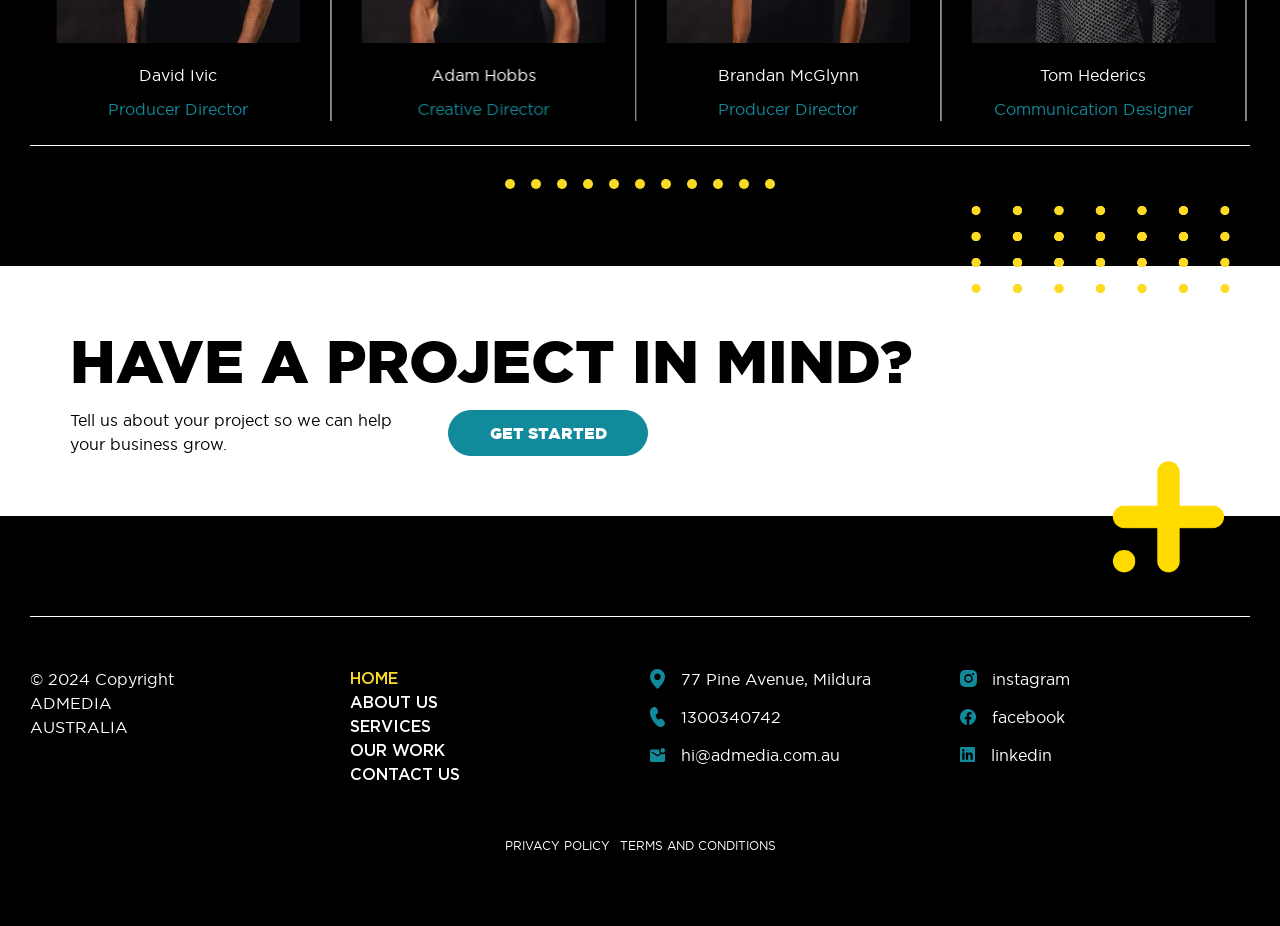What is the call-to-action button?
Using the image provided, answer with just one word or phrase.

GET STARTED